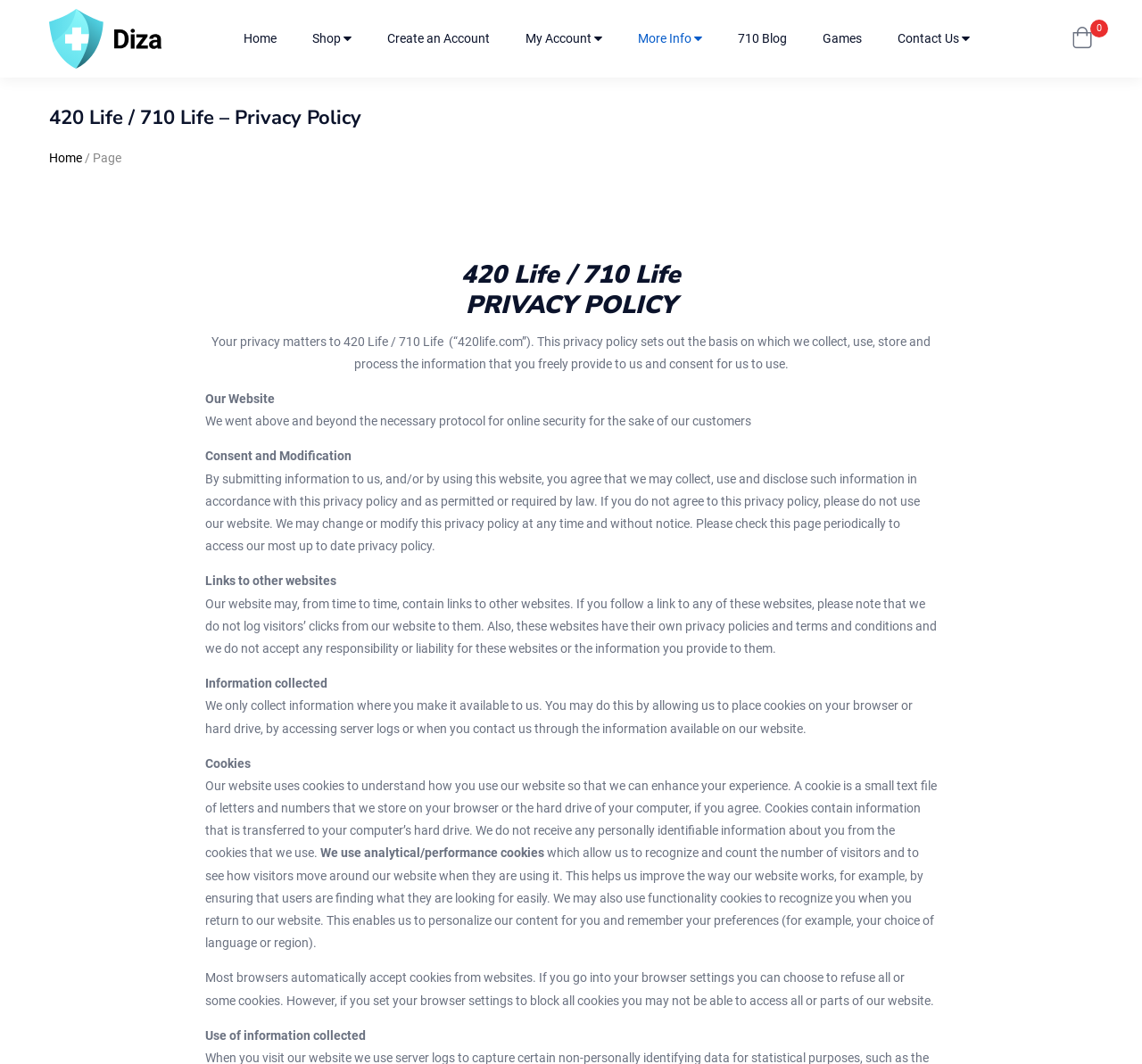Answer the question with a brief word or phrase:
Can users refuse cookies?

Yes